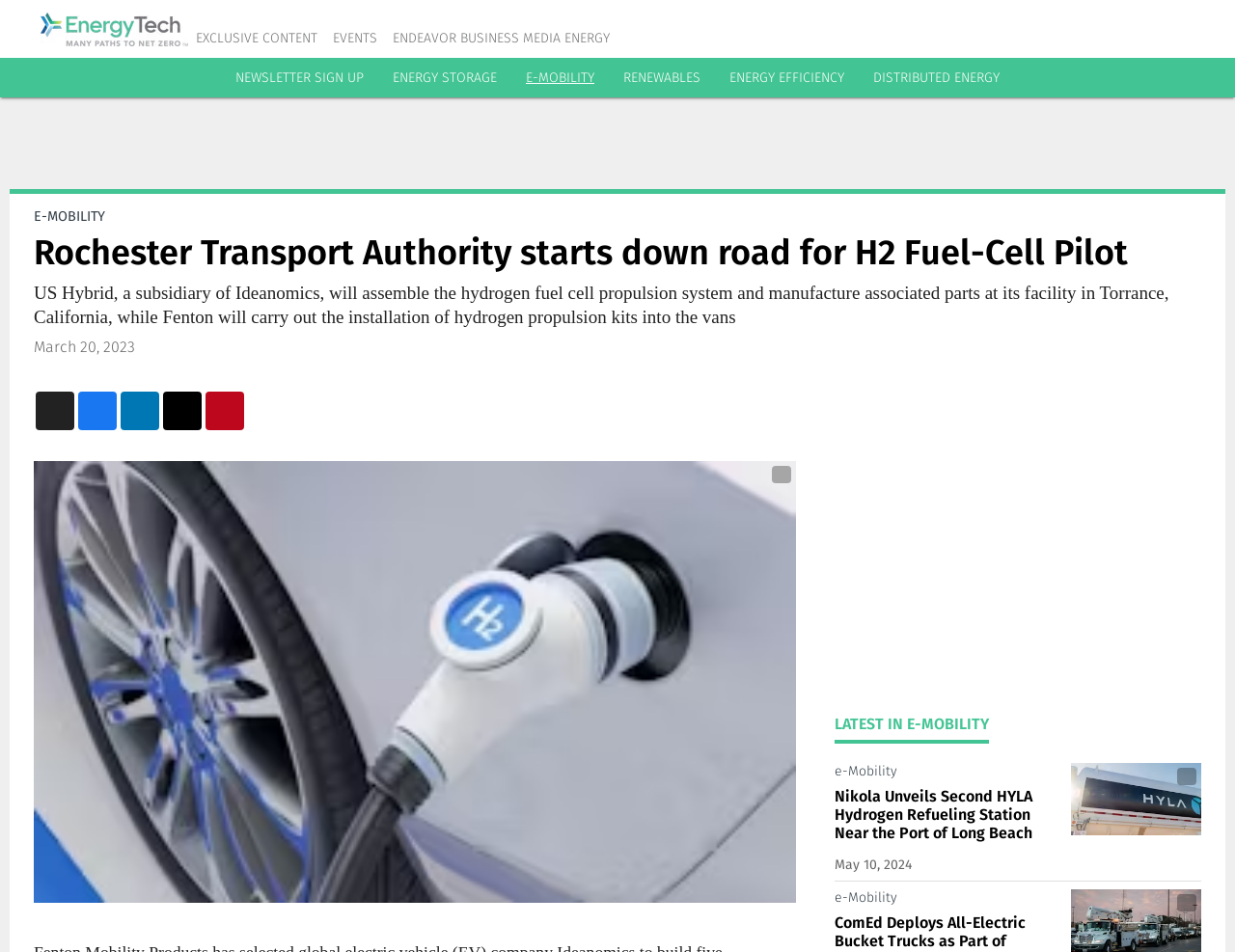Specify the bounding box coordinates of the area to click in order to follow the given instruction: "Browse the 'e-Mobility' section."

[0.676, 0.934, 0.859, 0.959]